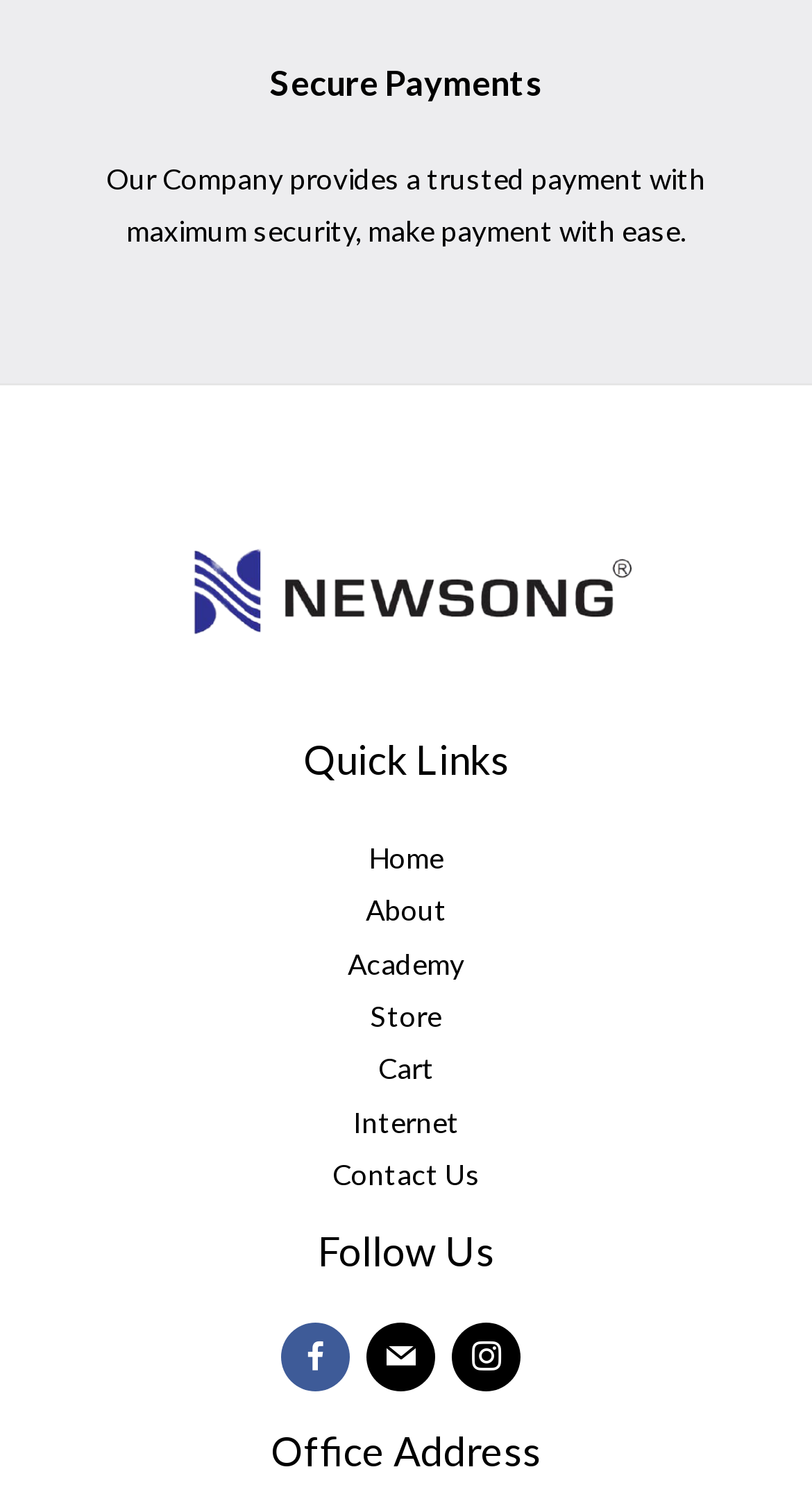Please determine the bounding box coordinates of the element's region to click for the following instruction: "Contact Us".

[0.409, 0.767, 0.591, 0.79]